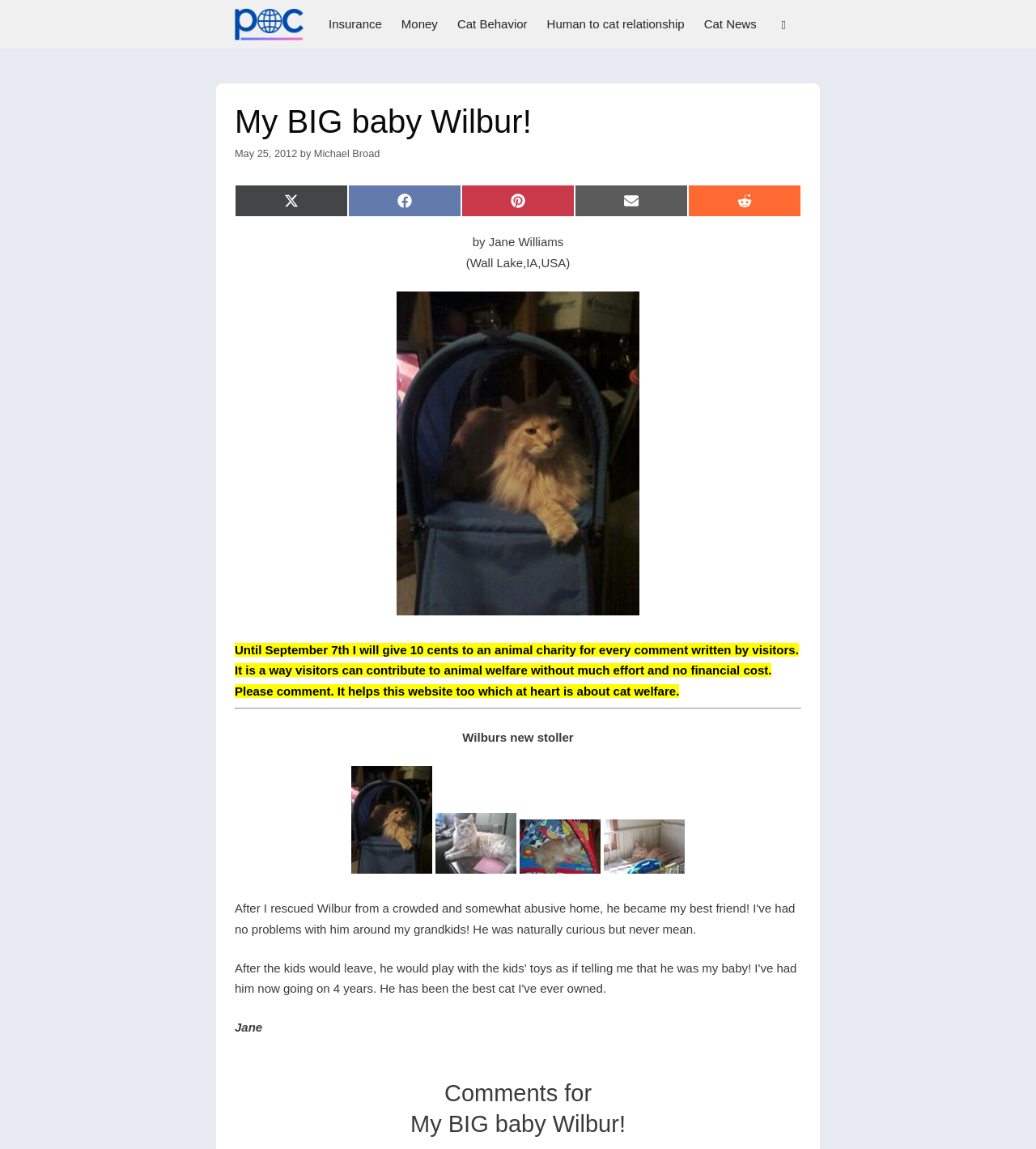Give a detailed account of the webpage, highlighting key information.

This webpage is about a cat named Wilbur, with the title "My BIG baby Wilbur!" by Michael Broad. At the top, there is a navigation bar with several links, including "Michael Broad", "Insurance", "Money", "Cat Behavior", "Human to cat relationship", "Cat News", and a button with an icon. 

Below the navigation bar, there is a header section with the title "My BIG baby Wilbur!" and a timestamp "May 25, 2012". The author's name "Michael Broad" is also mentioned here. 

On the left side, there are several social media links to share the content on Twitter, Facebook, Pinterest, Email, and Reddit. Below these links, there is a text "by Jane Williams" and another text "(Wall Lake,IA,USA)".

The main content of the webpage is an image of Wilbur in a stroller, with a caption "Wilburs new stoller". Below the image, there is a text encouraging visitors to comment, as it will contribute to animal welfare and help the website. 

Further down, there is a horizontal separator, followed by another text "Wilburs new stoller" and three links with images: "Wilburs new stoller", "Wilbur being my baby!", and "sleeping in the crib after kids would leave.".